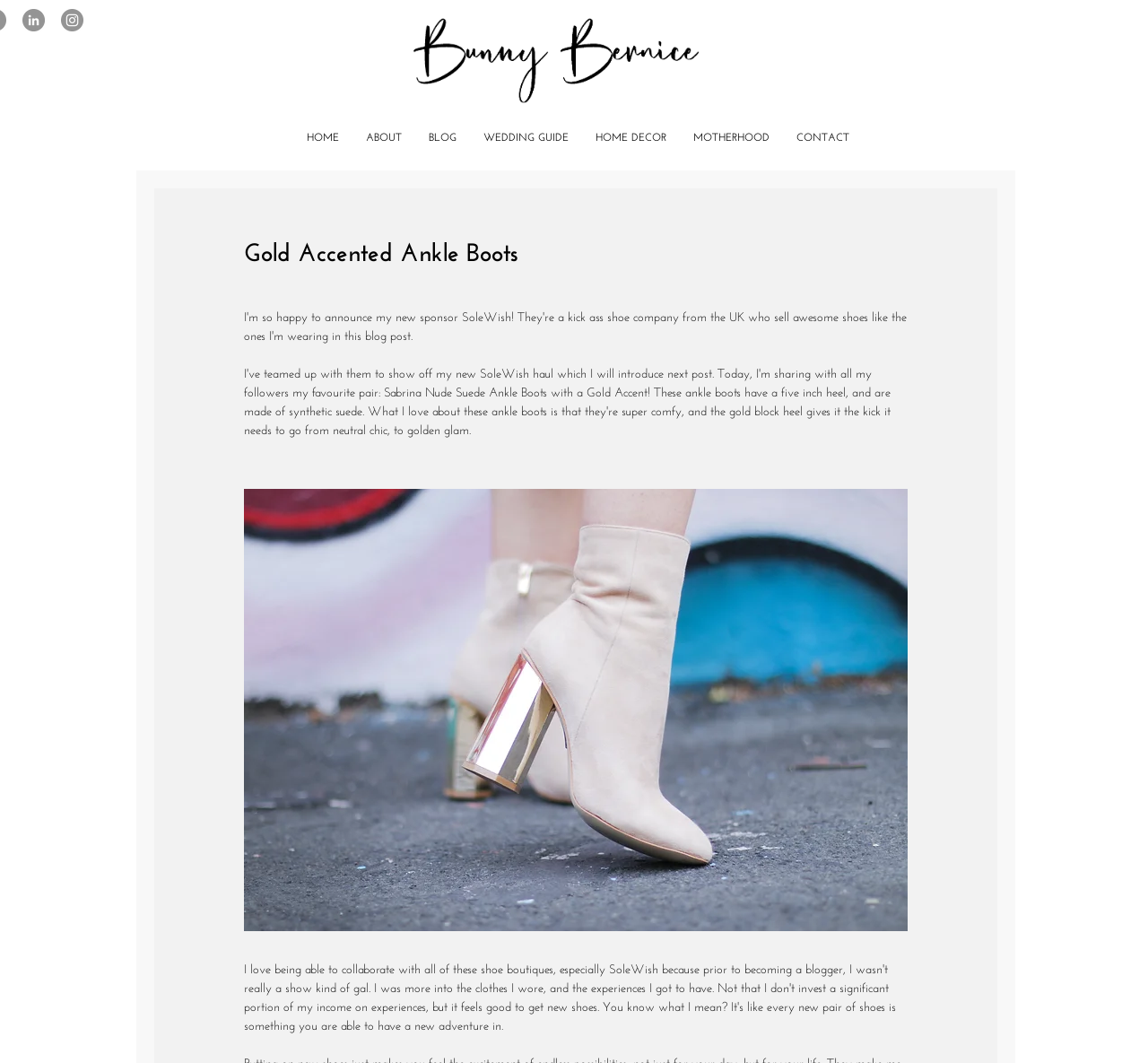Please find the bounding box coordinates (top-left x, top-left y, bottom-right x, bottom-right y) in the screenshot for the UI element described as follows: Arma 3

None